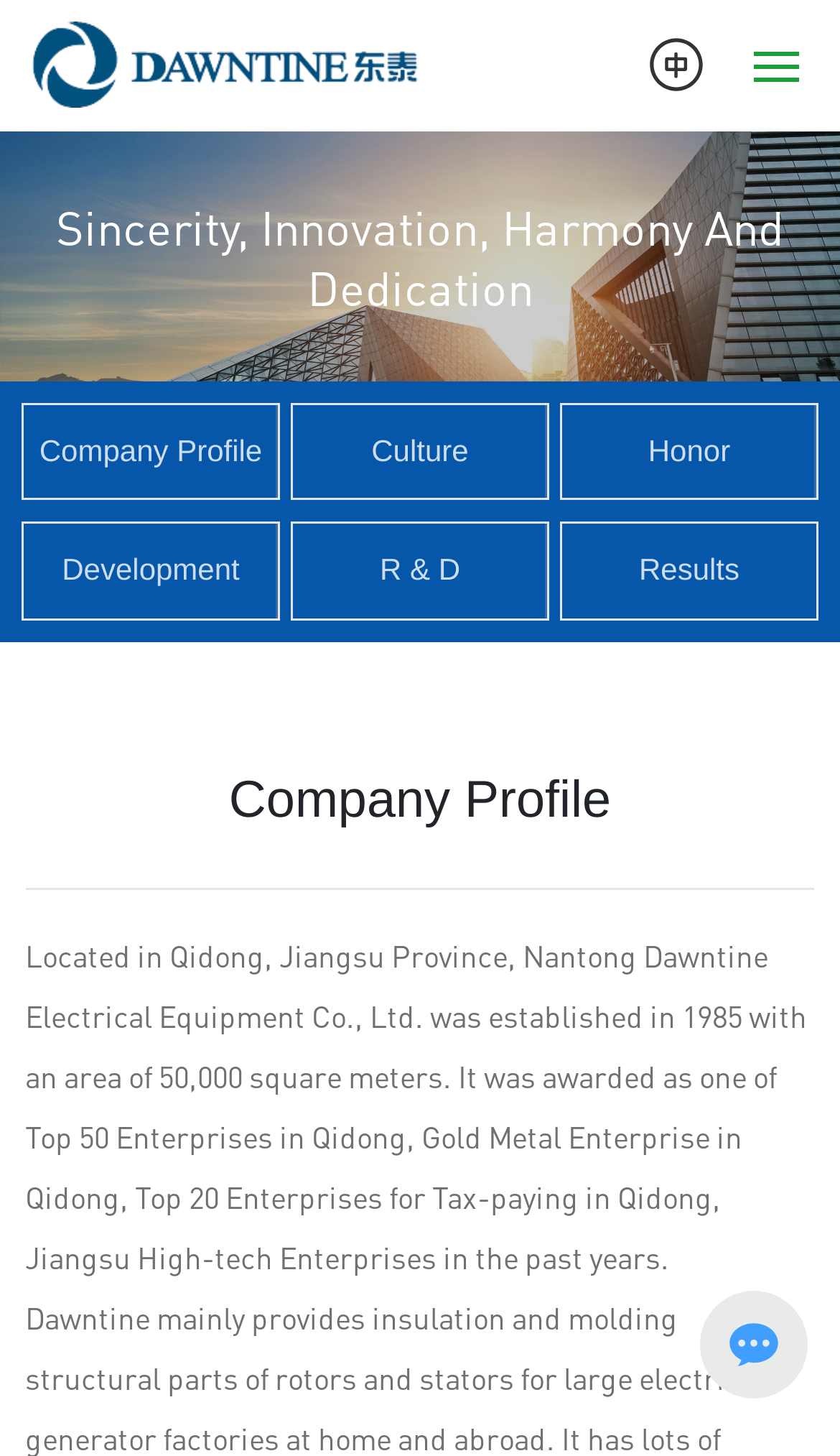What is the company's location?
Use the information from the screenshot to give a comprehensive response to the question.

I found the company's location by reading the static text on the webpage, which states 'Located in Qidong, Jiangsu Province, Nantong Dawntine Electrical Equipment Co., Ltd. was established in 1985...'.